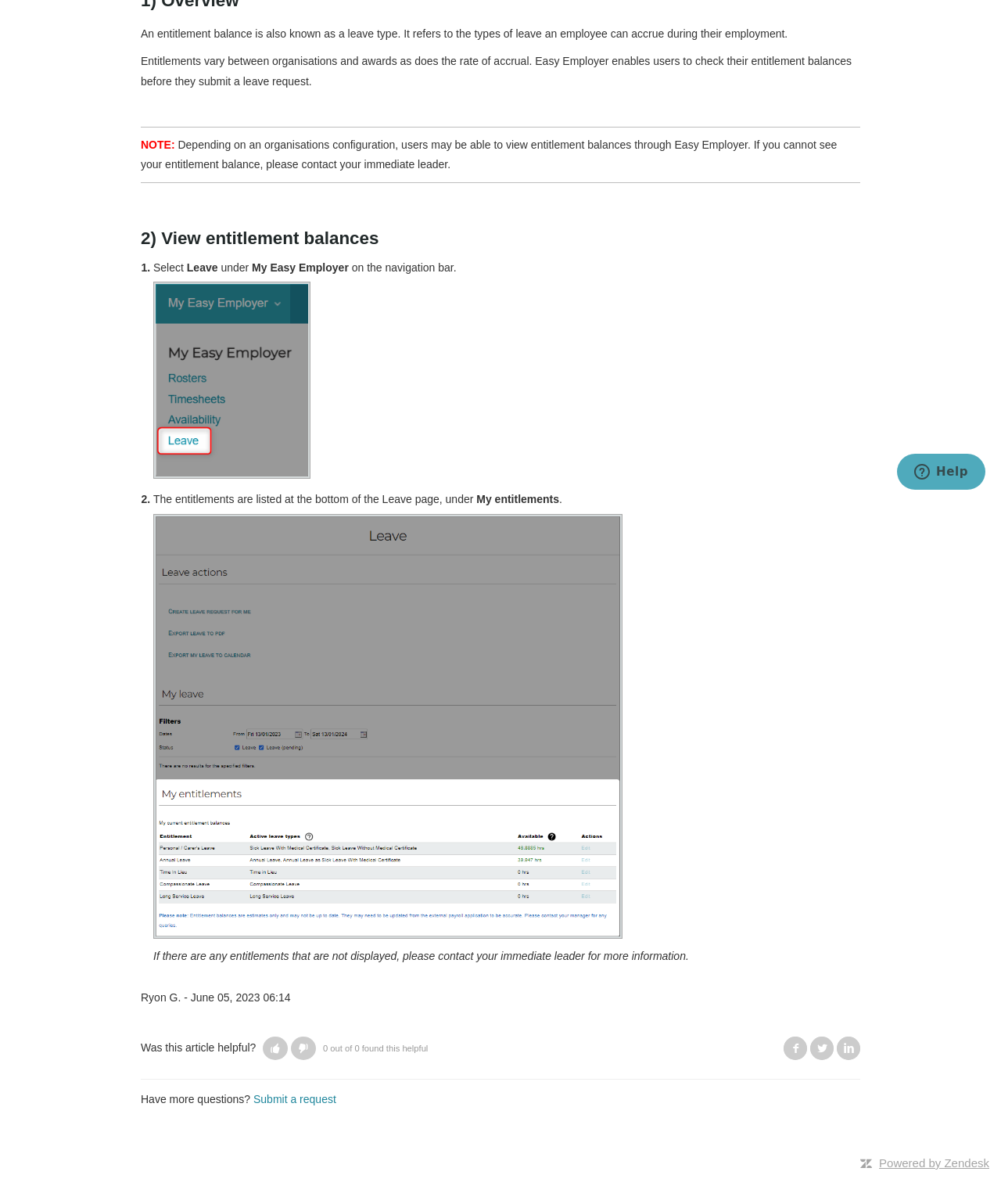Using the description: "Facebook", determine the UI element's bounding box coordinates. Ensure the coordinates are in the format of four float numbers between 0 and 1, i.e., [left, top, right, bottom].

[0.783, 0.861, 0.806, 0.88]